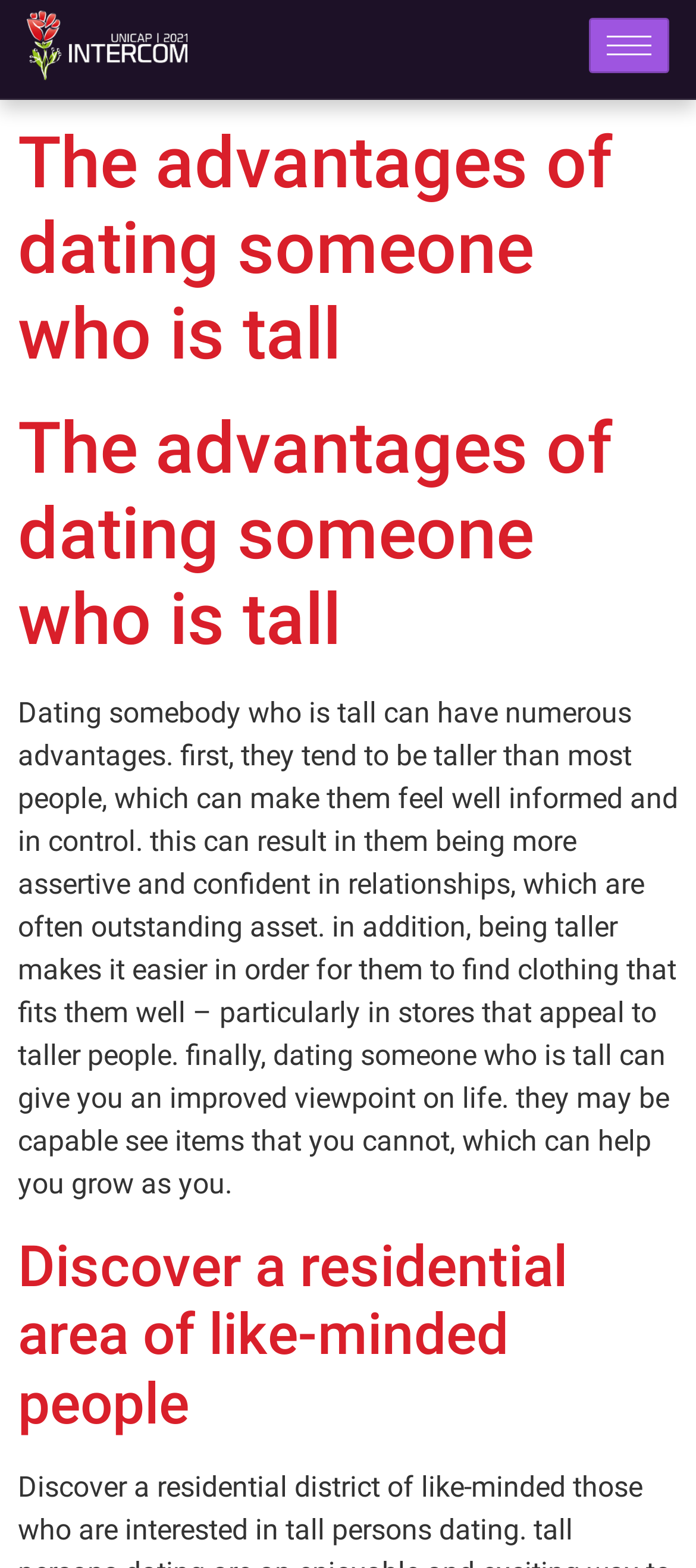Reply to the question with a brief word or phrase: What is the third advantage of dating someone who is tall?

Improved viewpoint on life